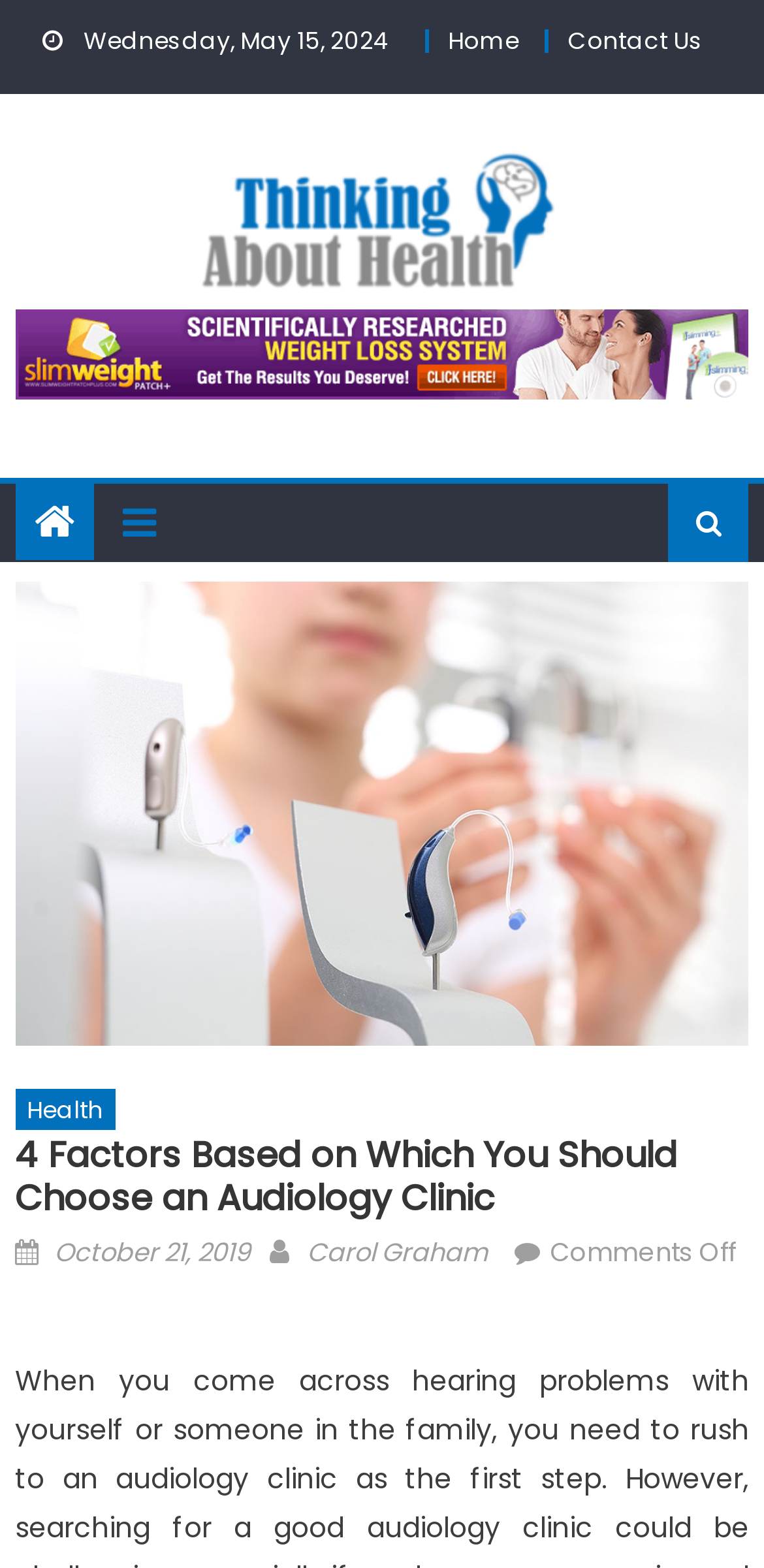Identify the main heading of the webpage and provide its text content.

4 Factors Based on Which You Should Choose an Audiology Clinic